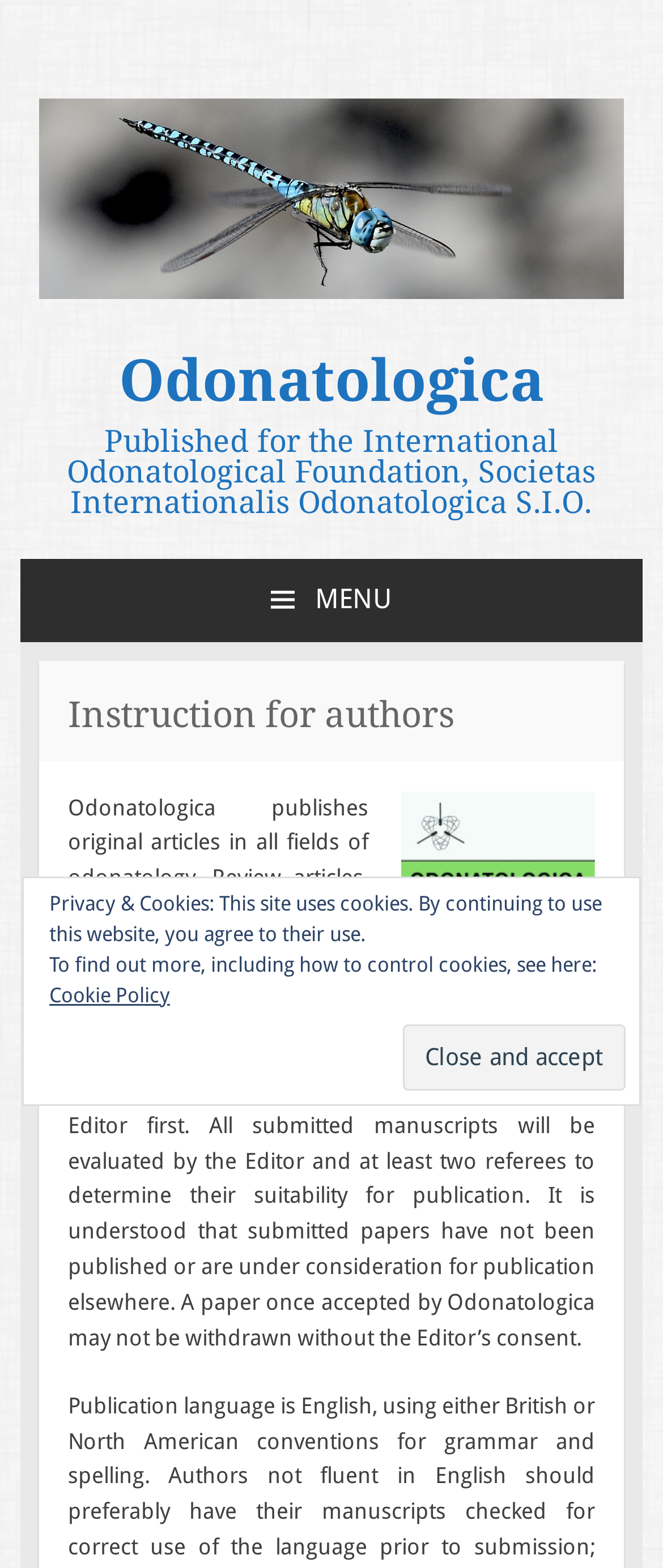Find the bounding box of the UI element described as follows: "Skip to content".

[0.061, 0.394, 0.063, 0.456]